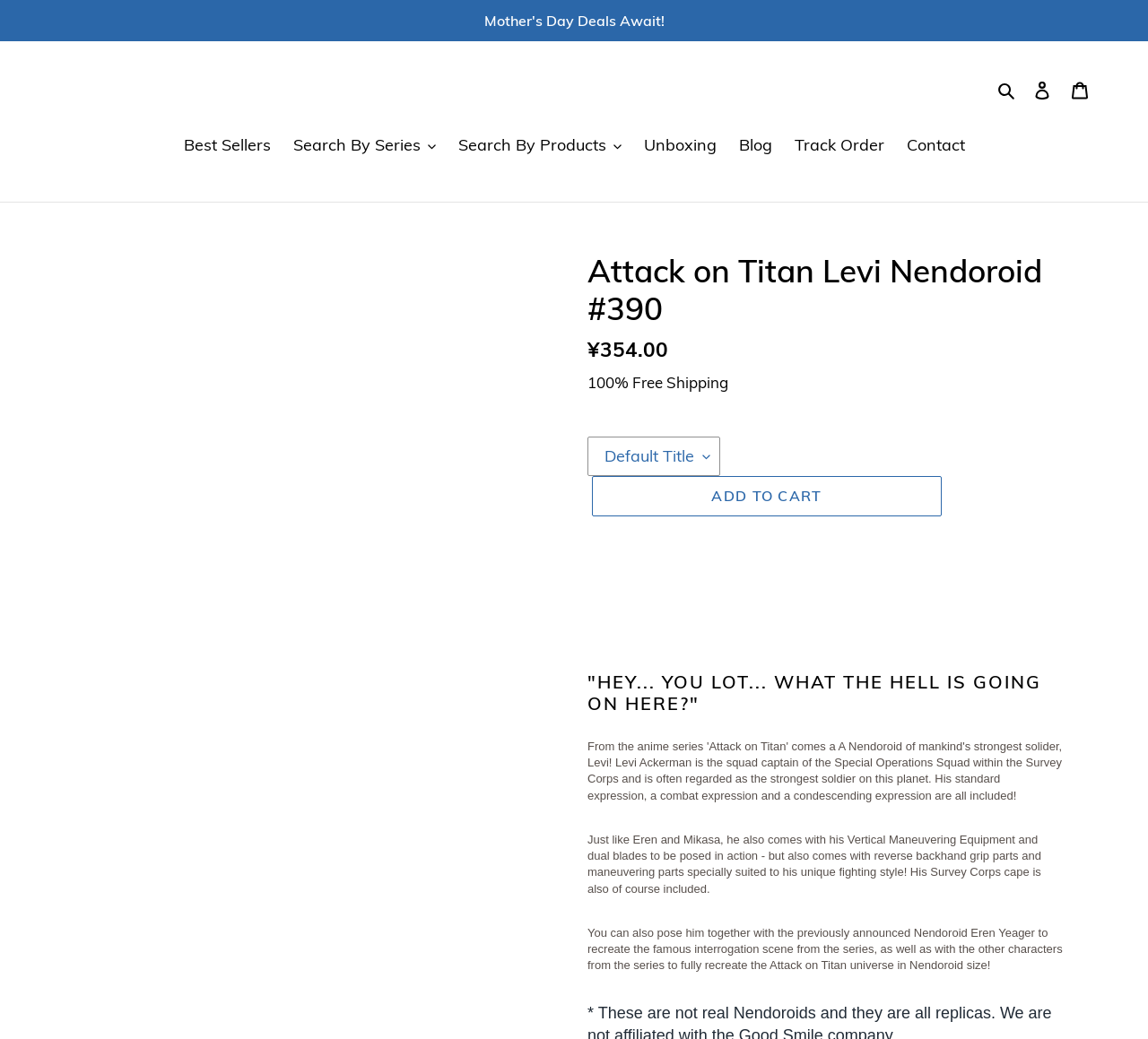Determine the coordinates of the bounding box for the clickable area needed to execute this instruction: "Search for products".

[0.864, 0.073, 0.891, 0.098]